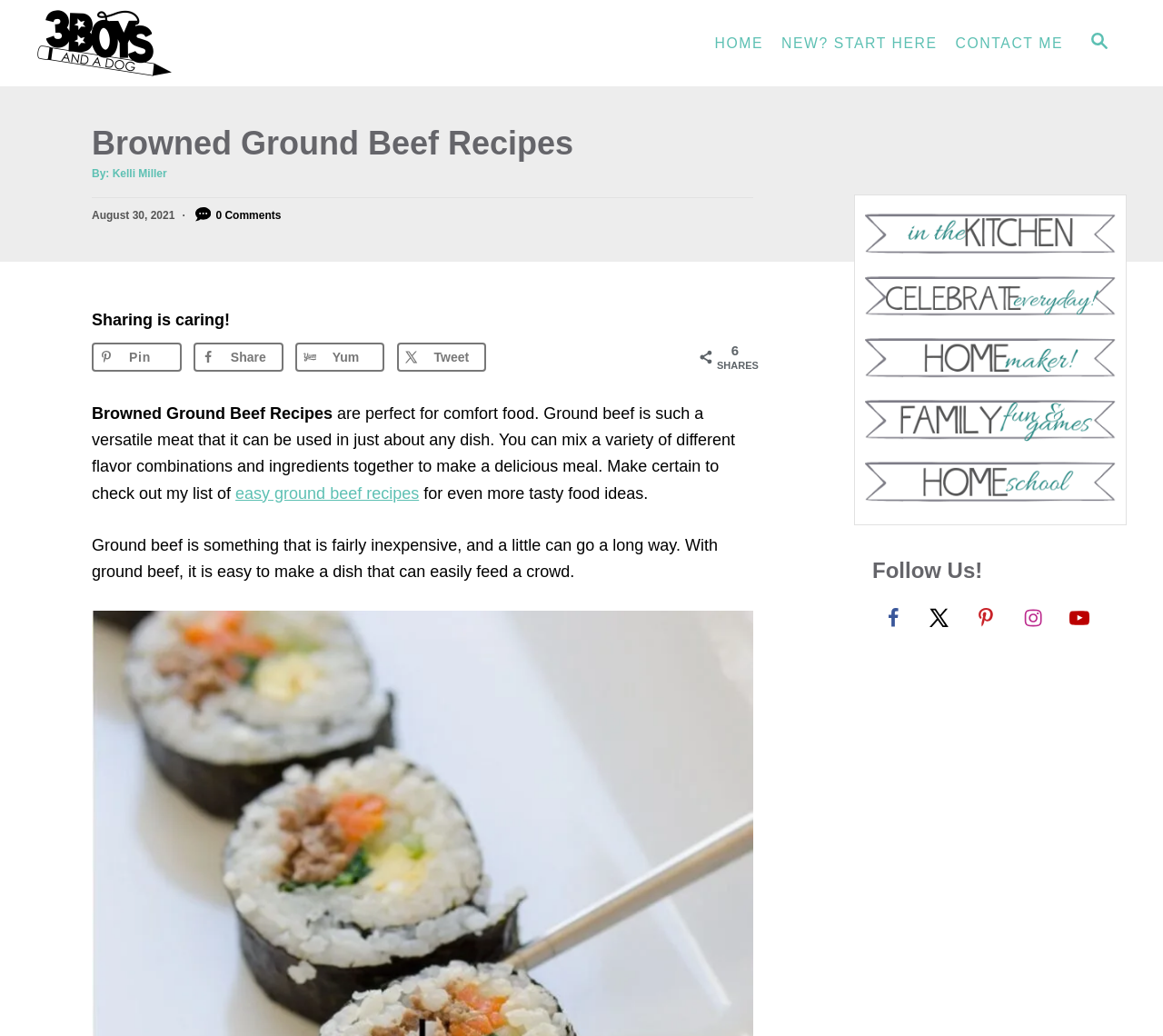Bounding box coordinates are specified in the format (top-left x, top-left y, bottom-right x, bottom-right y). All values are floating point numbers bounded between 0 and 1. Please provide the bounding box coordinate of the region this sentence describes: title="Homemaker Tips and Tricks"

[0.743, 0.317, 0.96, 0.377]